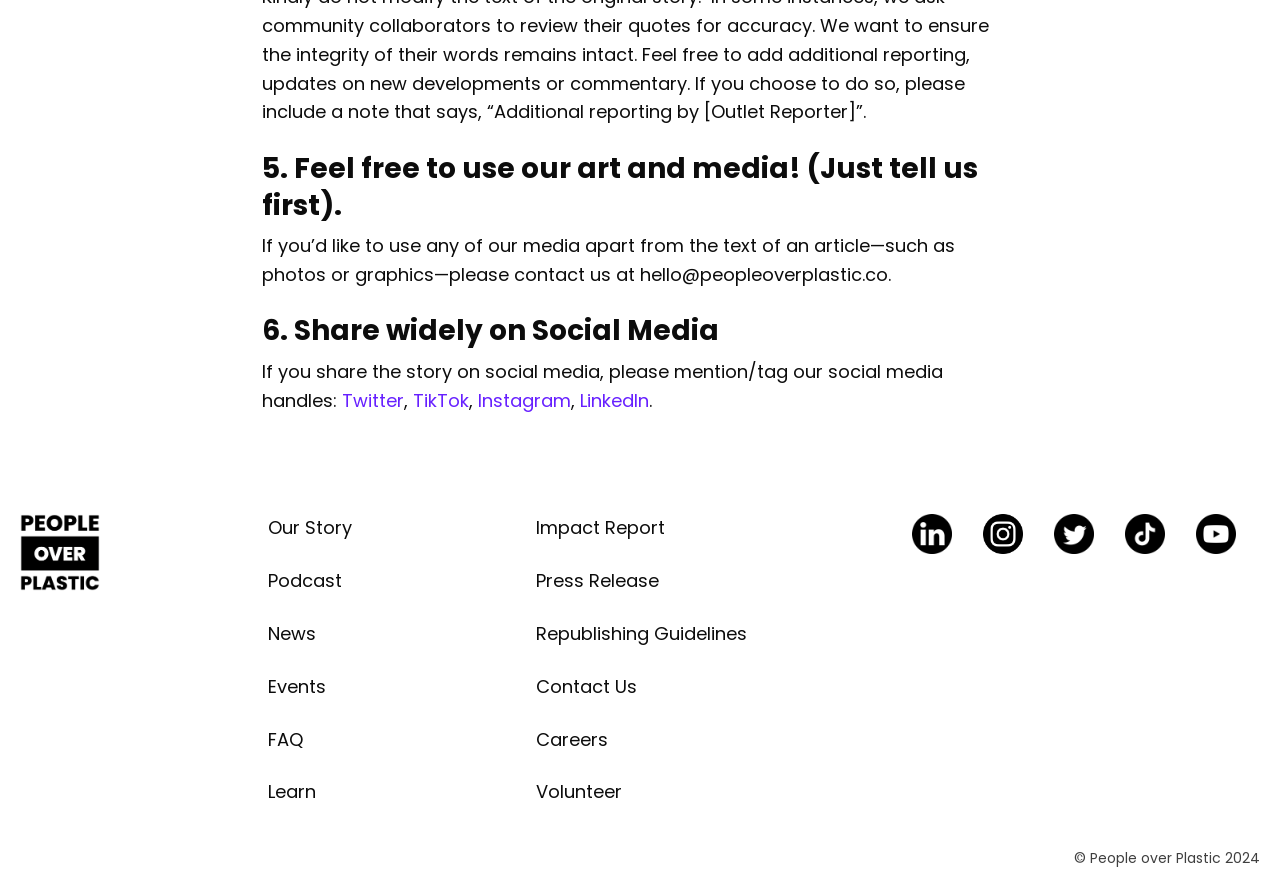Answer this question in one word or a short phrase: What type of content can be found on the 'Our Story' page?

Information about the organization